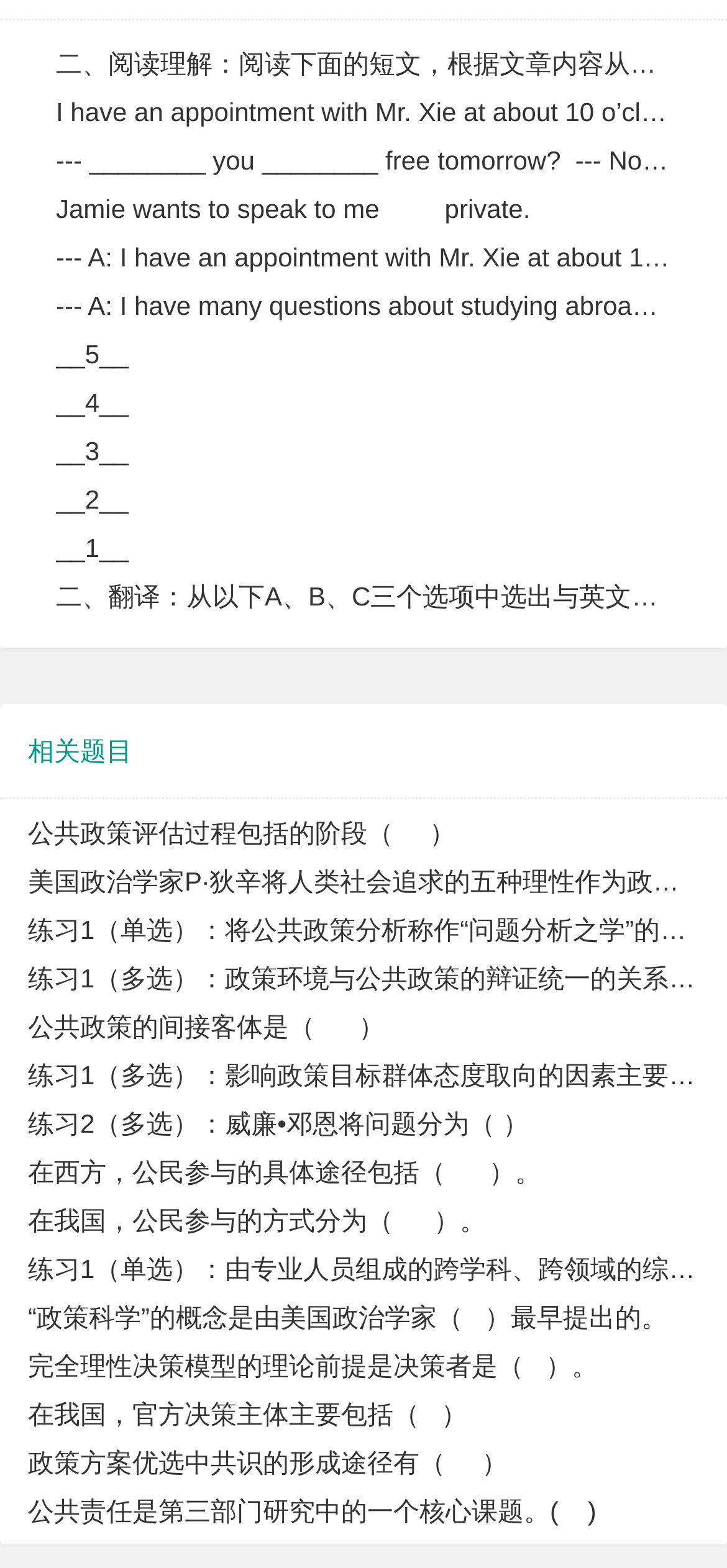Answer the question below using just one word or a short phrase: 
What is the format of the multiple-choice questions on the webpage?

Single select